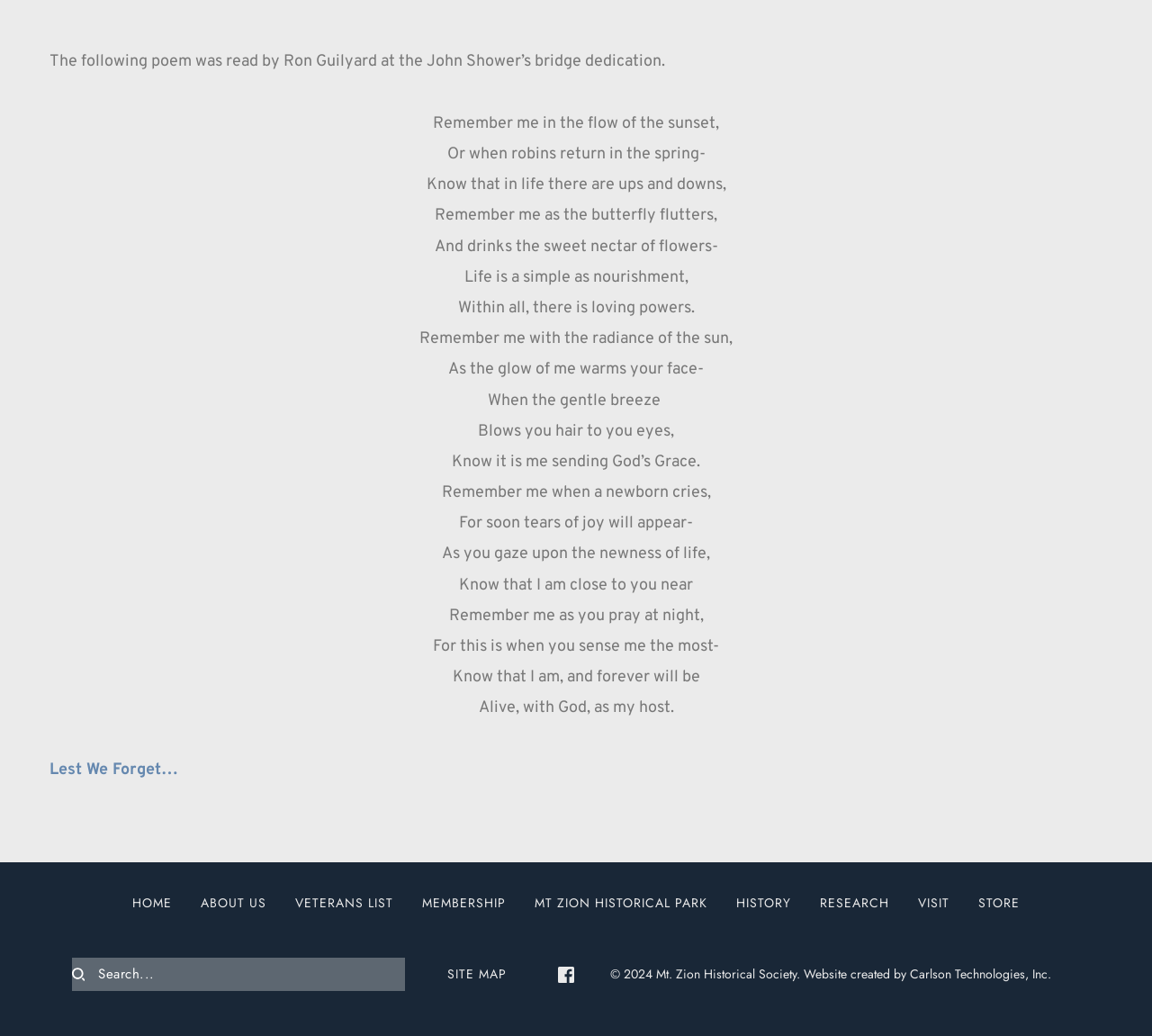Highlight the bounding box coordinates of the element that should be clicked to carry out the following instruction: "View the SITE MAP". The coordinates must be given as four float numbers ranging from 0 to 1, i.e., [left, top, right, bottom].

[0.388, 0.932, 0.44, 0.949]